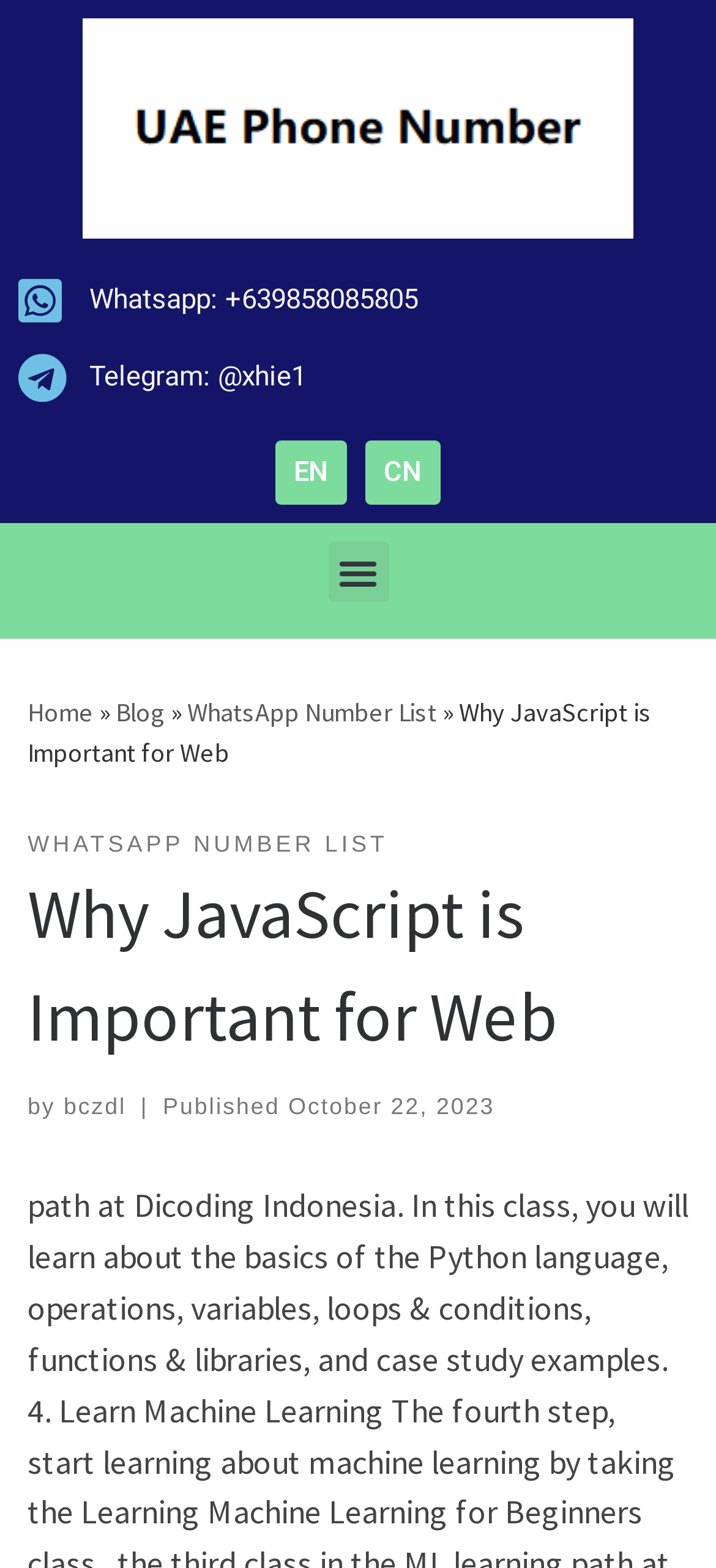Generate a detailed explanation of the webpage's features and information.

The webpage appears to be a blog post about the importance of JavaScript for web development. At the top left, there is a logo with the text "UAE Phone Number" accompanied by an image. Below this, there are two links to contact the author via WhatsApp and Telegram.

To the right of the logo, there are two language options, "EN" and "CN", which suggest that the website is available in multiple languages. Next to these options, there is a menu toggle button.

The main content of the webpage is a blog post titled "Why JavaScript is Important for Web". The title is followed by a series of links to other sections of the website, including "Home", "Blog", and "WhatsApp Number List". The blog post itself is divided into sections, with headings and paragraphs of text. The author's name, "bczdl", is mentioned, along with the publication date, "October 22, 2023".